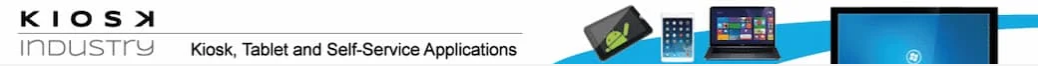Elaborate on the various elements present in the image.

The image features a visually appealing graphic representing various self-service technologies, specifically showcasing a self-service kiosk machine. It highlights the innovative combination of kiosks, tablets, and applications used in the self-service industry. The design is modern and clean, emphasizing the versatility and accessibility of these digital solutions, which are crucial for enhancing customer interaction and convenience in various settings. The kiosk machine is prominently featured, symbolizing the advancements in interactive services that can be tailored for both informative and transactional purposes. This image encapsulates the essence of the Kiosk Industry, providing a snapshot of cutting-edge self-service applications.